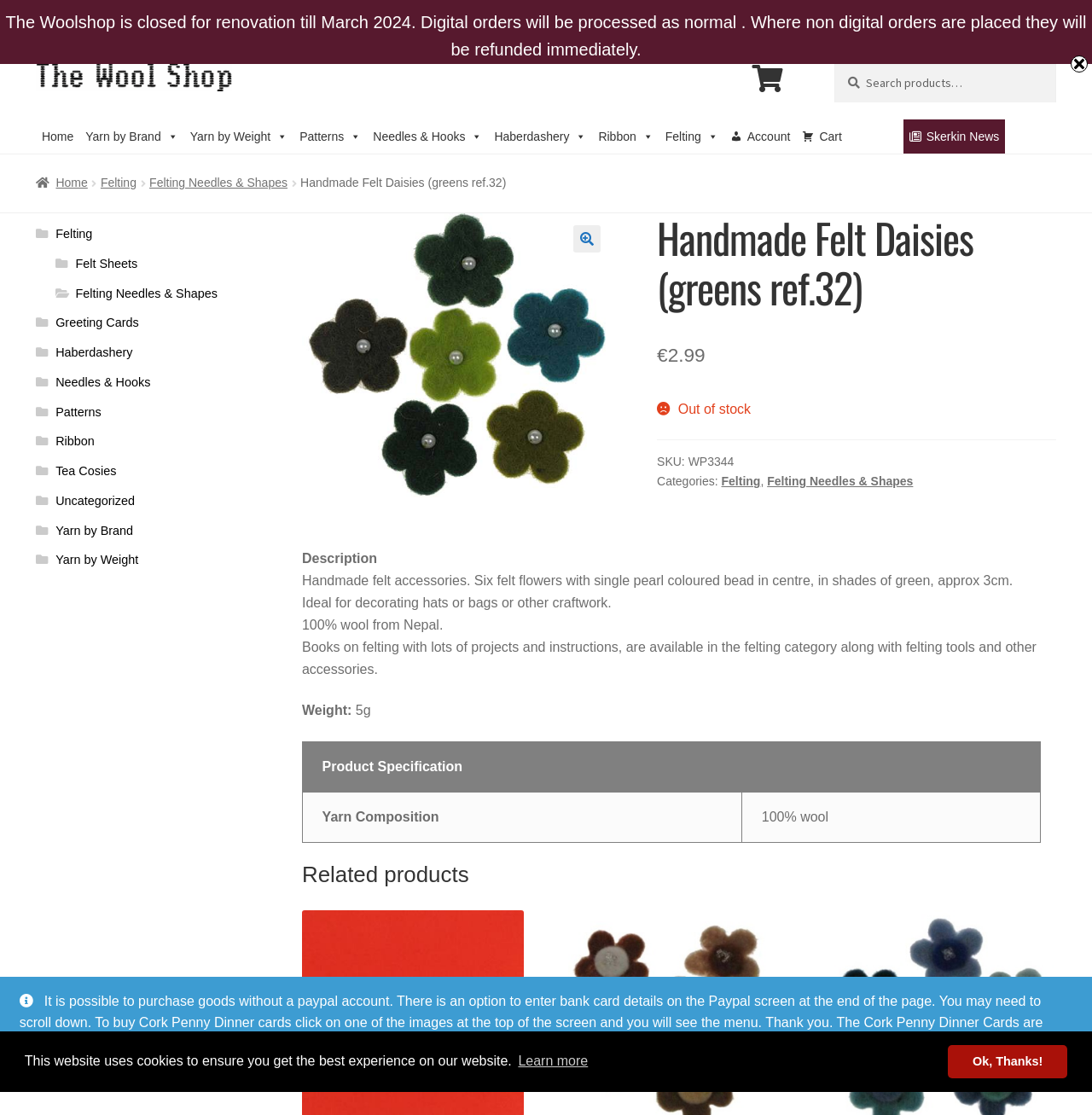What is the purpose of the Handmade Felt Daisies?
Look at the image and answer with only one word or phrase.

Decorating hats or bags